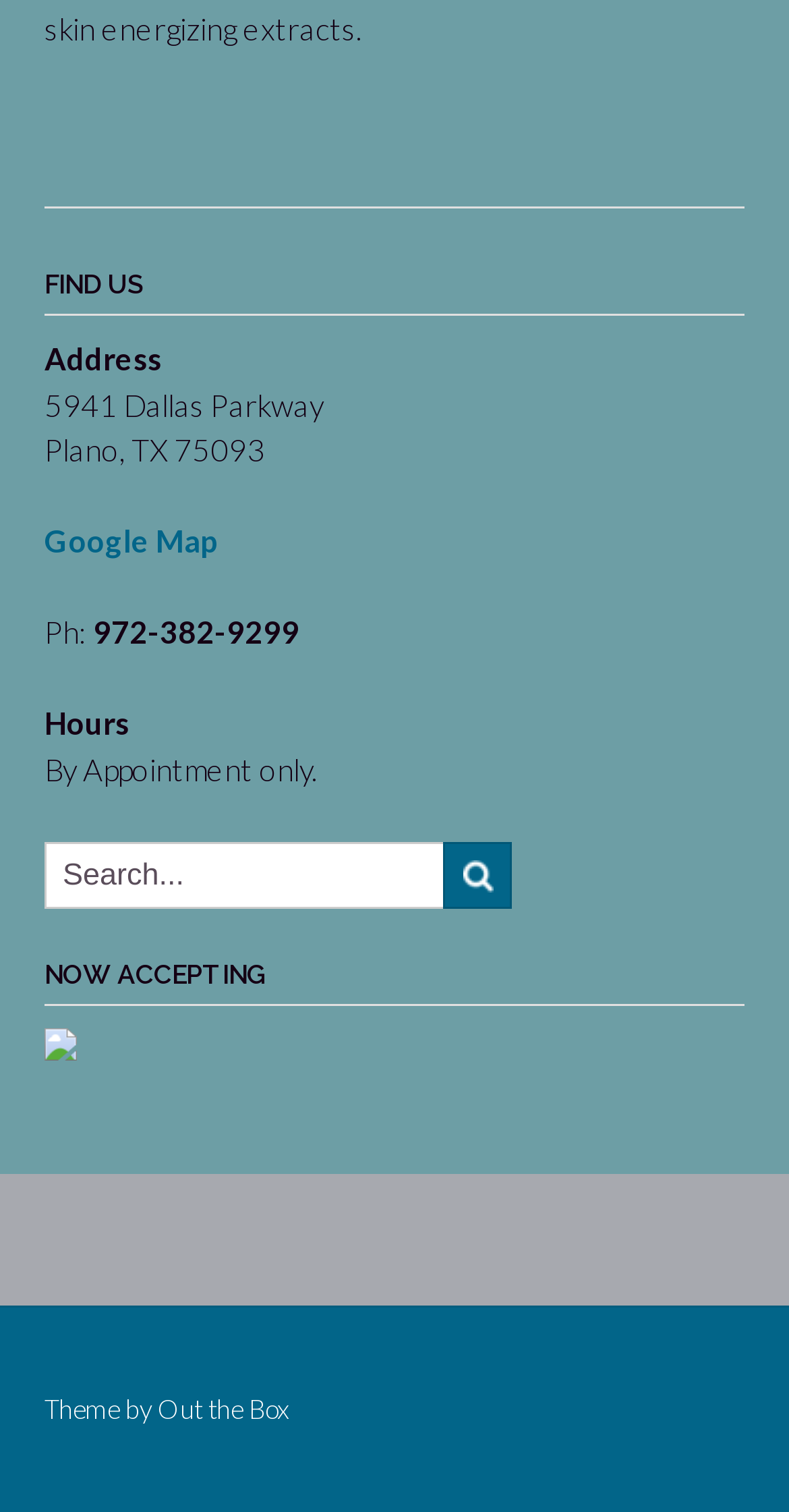What is the address of the location? Observe the screenshot and provide a one-word or short phrase answer.

5941 Dallas Parkway